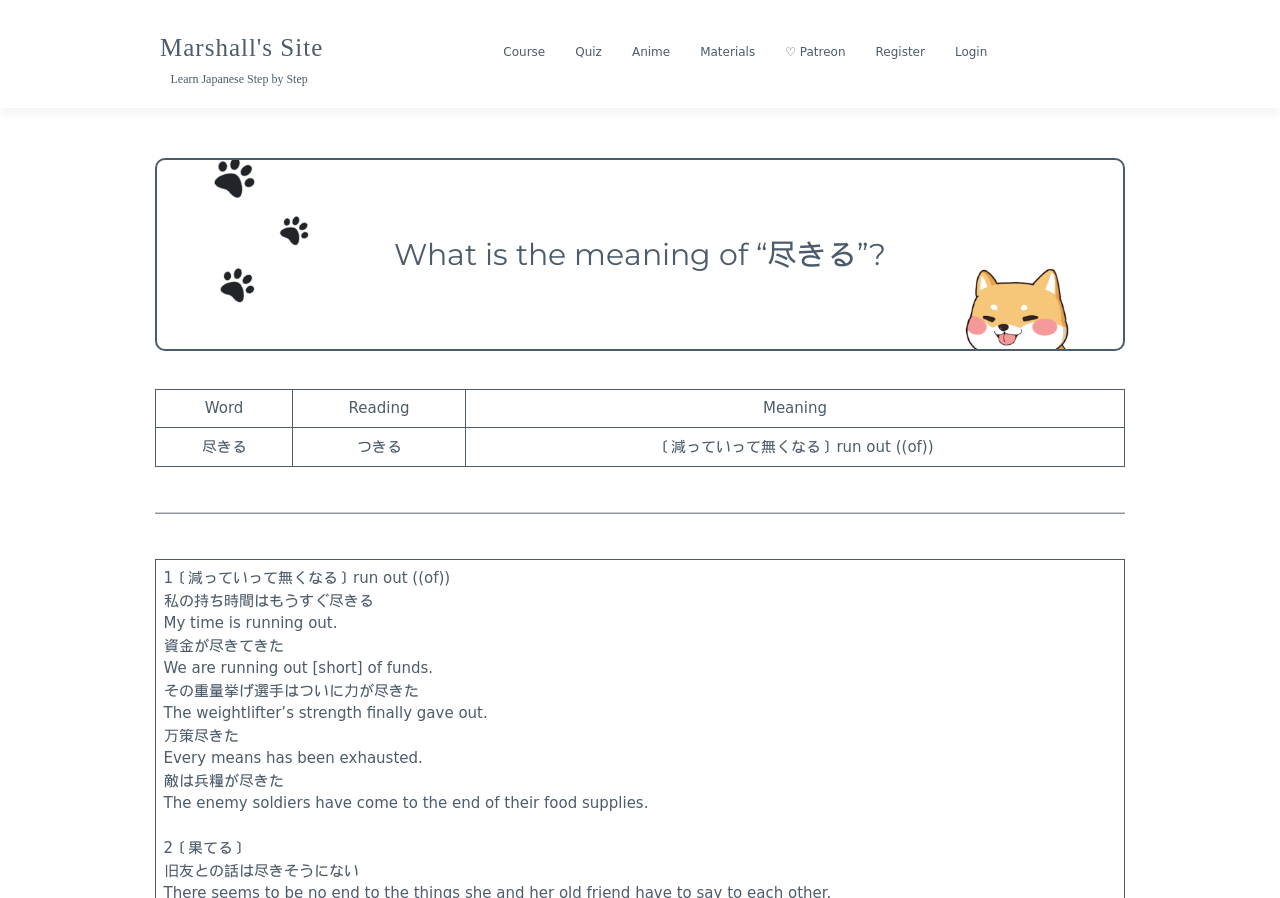Find the UI element described as: "♡ Patreon" and predict its bounding box coordinates. Ensure the coordinates are four float numbers between 0 and 1, [left, top, right, bottom].

[0.602, 0.031, 0.672, 0.112]